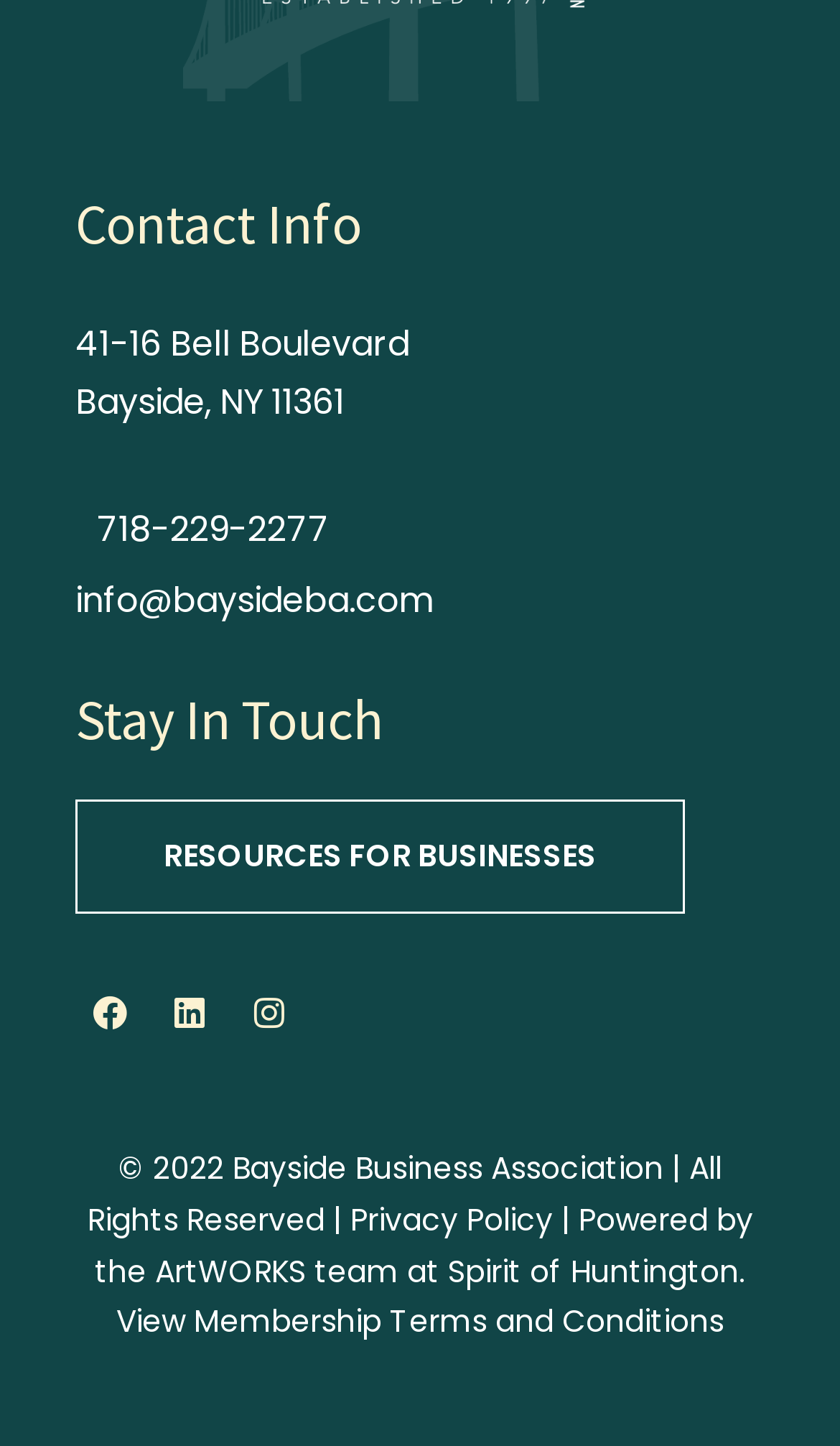Please analyze the image and give a detailed answer to the question:
What social media platforms does Bayside Business Association have?

I found the social media platforms by looking at the link elements with IDs 272, 274, and 276, which contain the names of the social media platforms along with their corresponding icons.